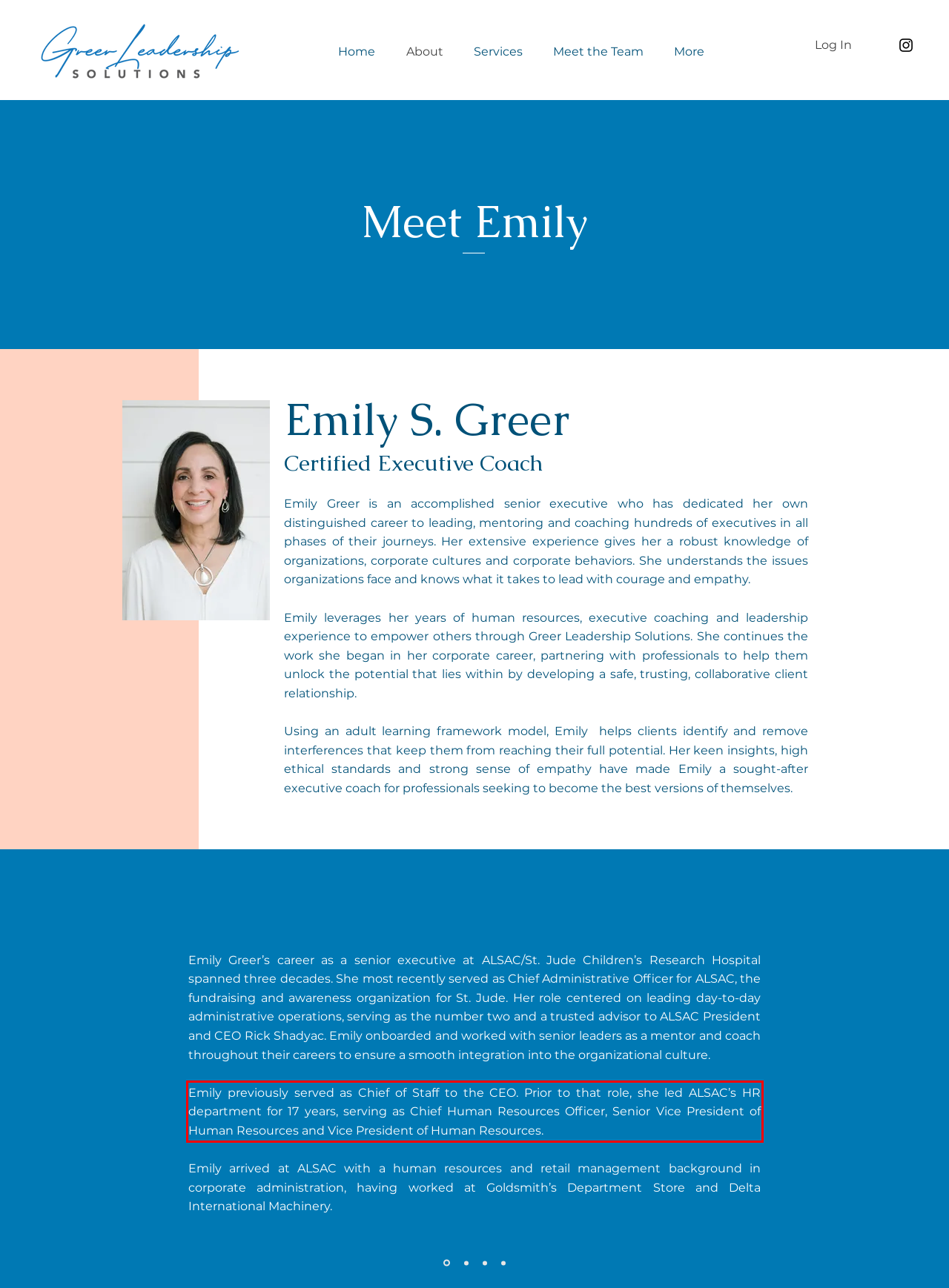You are provided with a screenshot of a webpage that includes a red bounding box. Extract and generate the text content found within the red bounding box.

Emily previously served as Chief of Staff to the CEO. Prior to that role, she led ALSAC’s HR department for 17 years, serving as Chief Human Resources Officer, Senior Vice President of Human Resources and Vice President of Human Resources.